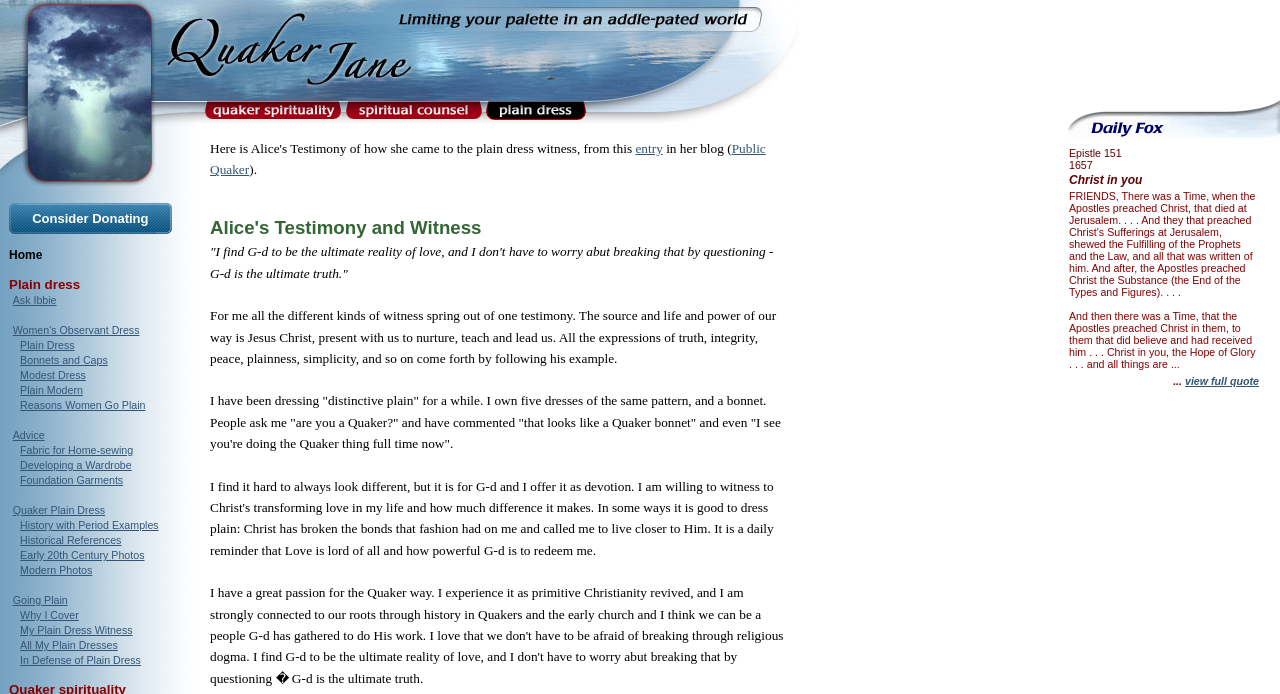Find the bounding box coordinates of the area to click in order to follow the instruction: "Consider donating".

[0.007, 0.293, 0.134, 0.337]